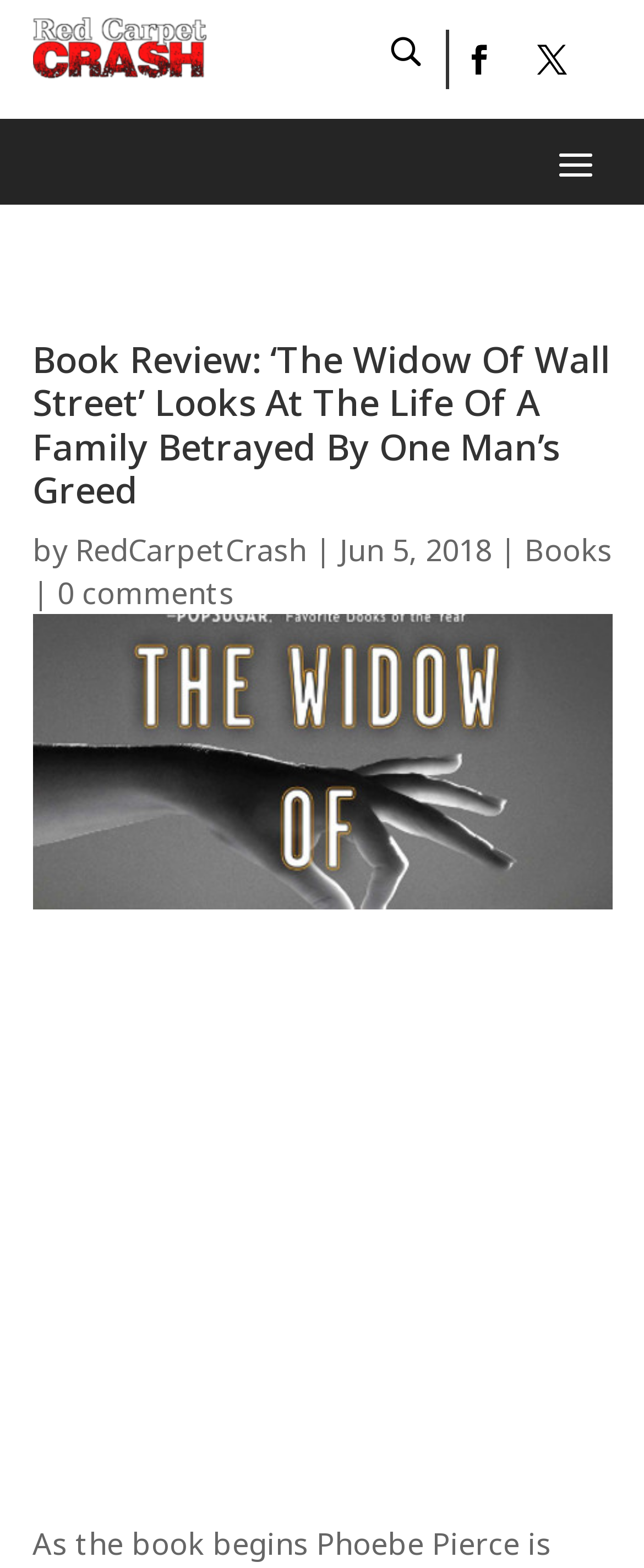Provide your answer to the question using just one word or phrase: What is the name of the book being reviewed?

The Widow Of Wall Street